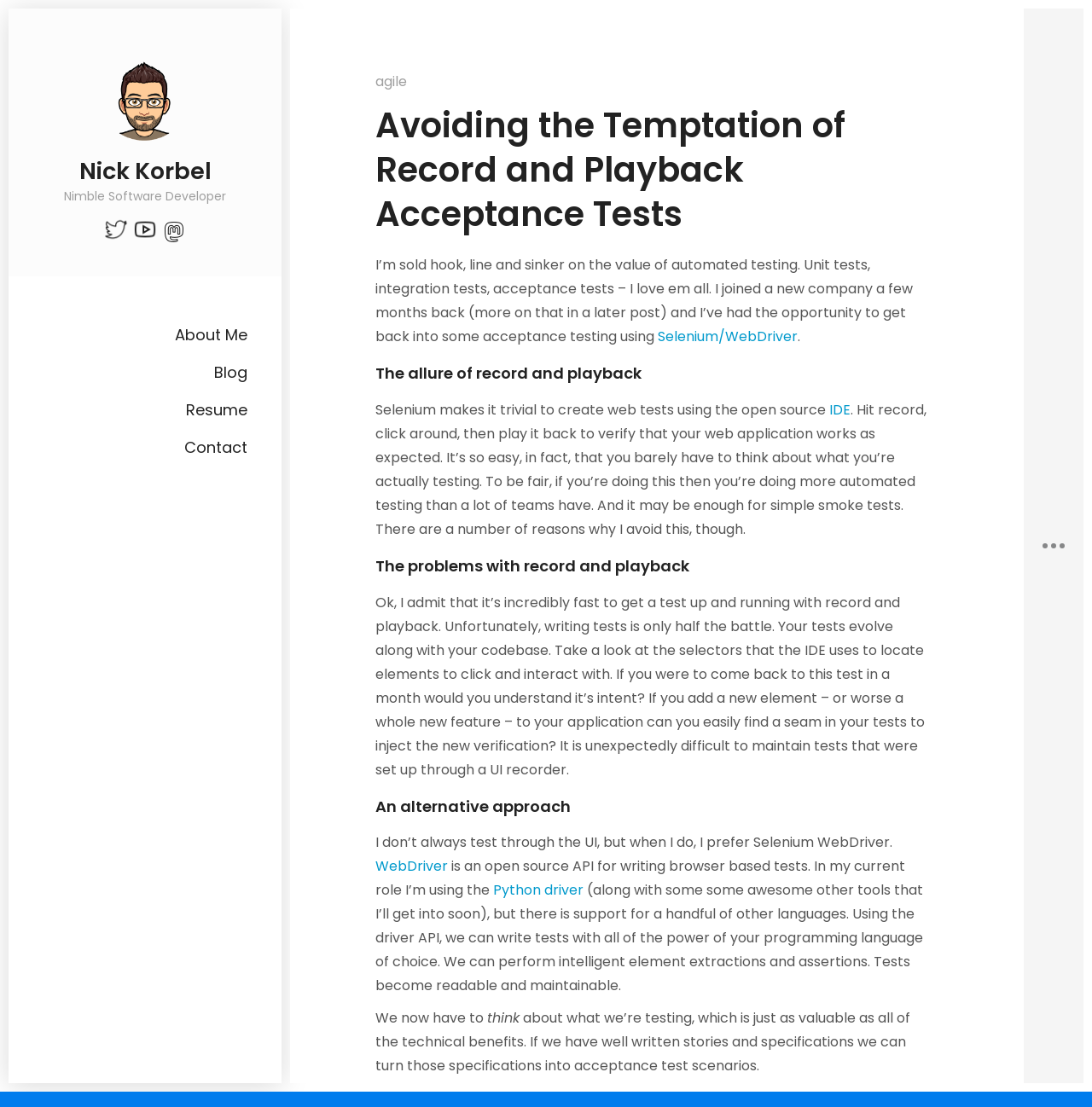Determine the bounding box coordinates for the element that should be clicked to follow this instruction: "Read the blog". The coordinates should be given as four float numbers between 0 and 1, in the format [left, top, right, bottom].

[0.196, 0.327, 0.227, 0.346]